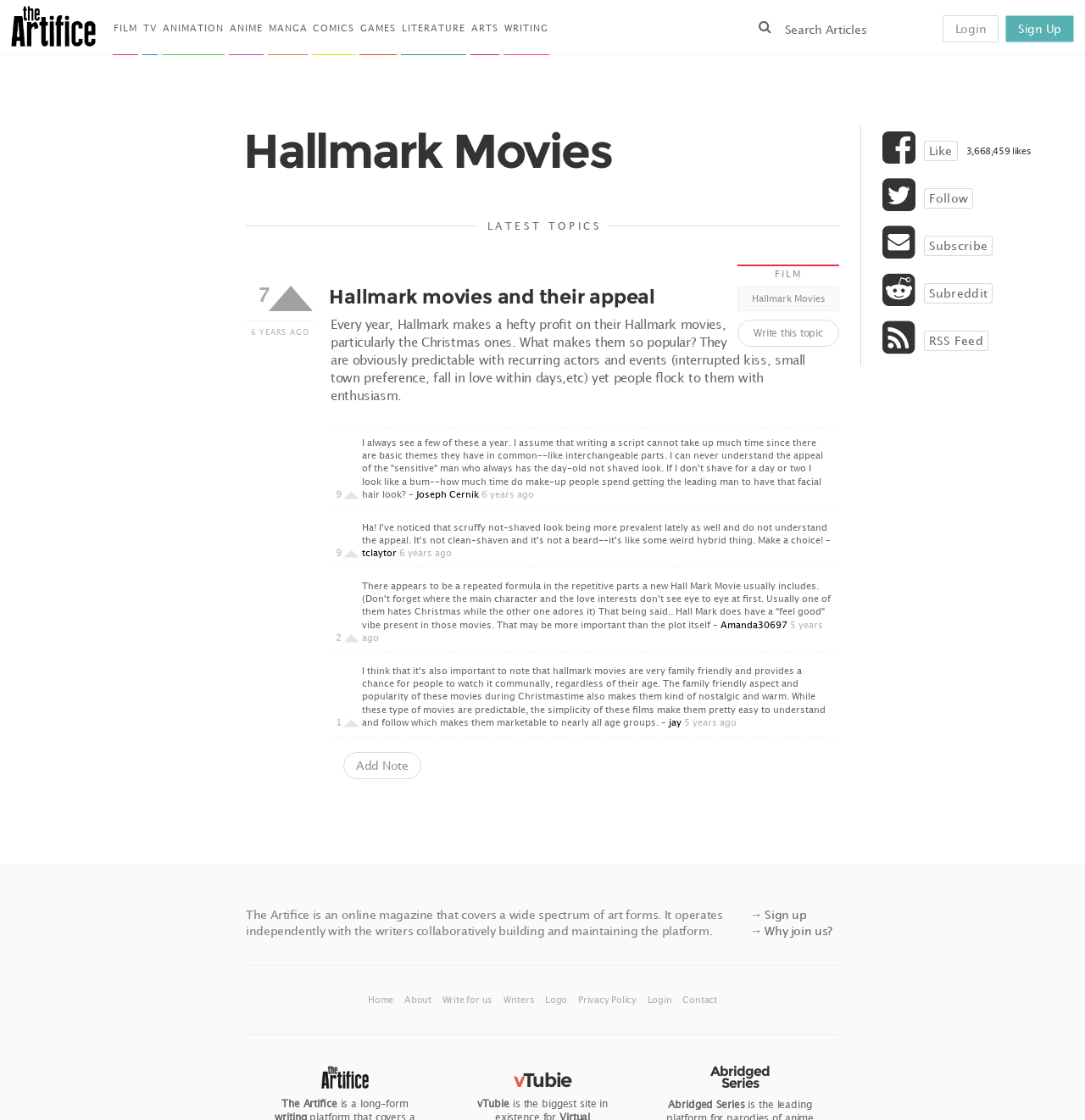Locate the bounding box coordinates of the clickable element to fulfill the following instruction: "Explore the FILM category". Provide the coordinates as four float numbers between 0 and 1 in the format [left, top, right, bottom].

[0.104, 0.0, 0.127, 0.049]